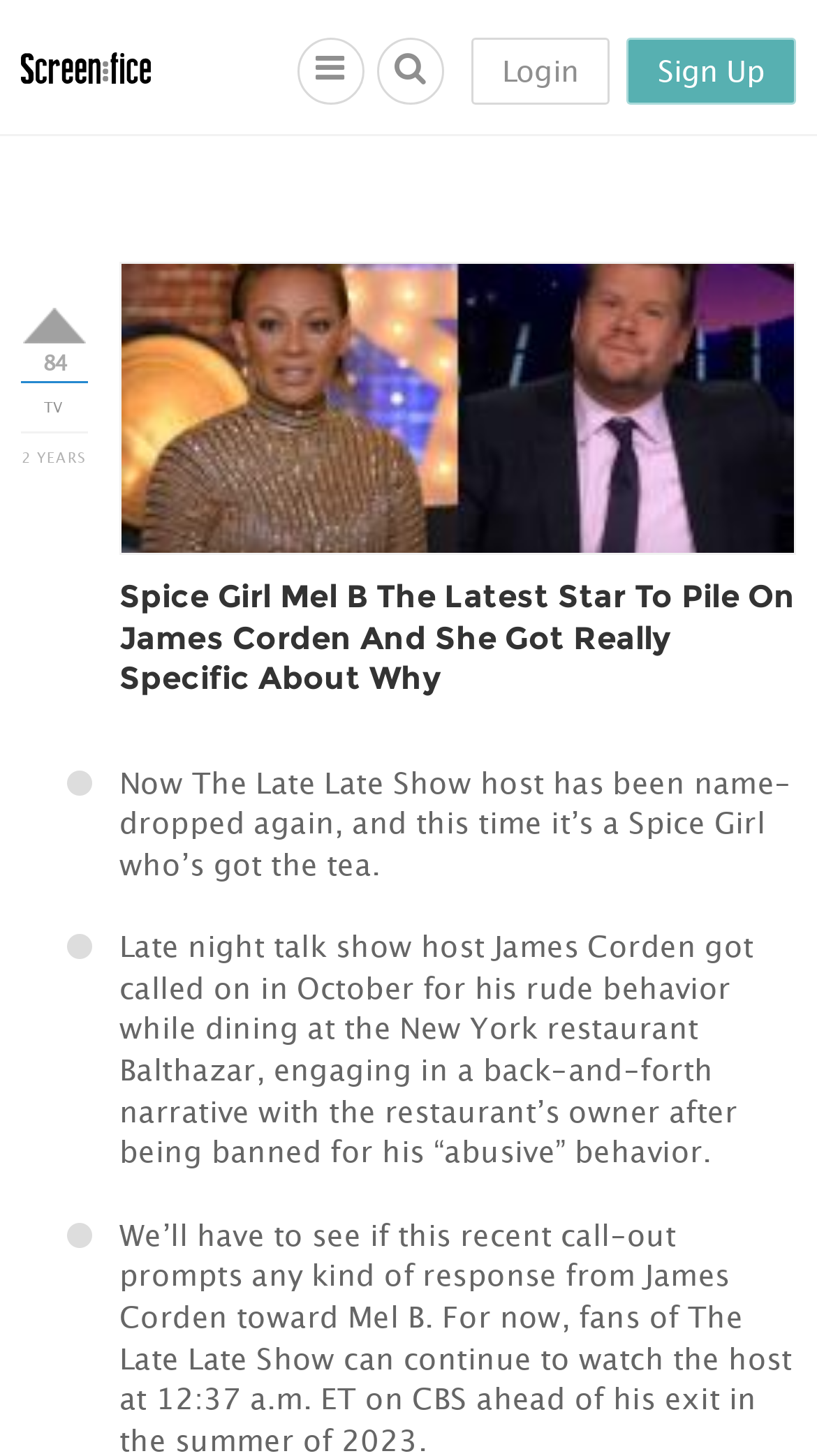Given the element description, predict the bounding box coordinates in the format (top-left x, top-left y, bottom-right x, bottom-right y). Make sure all values are between 0 and 1. Here is the element description: Login

[0.576, 0.026, 0.747, 0.072]